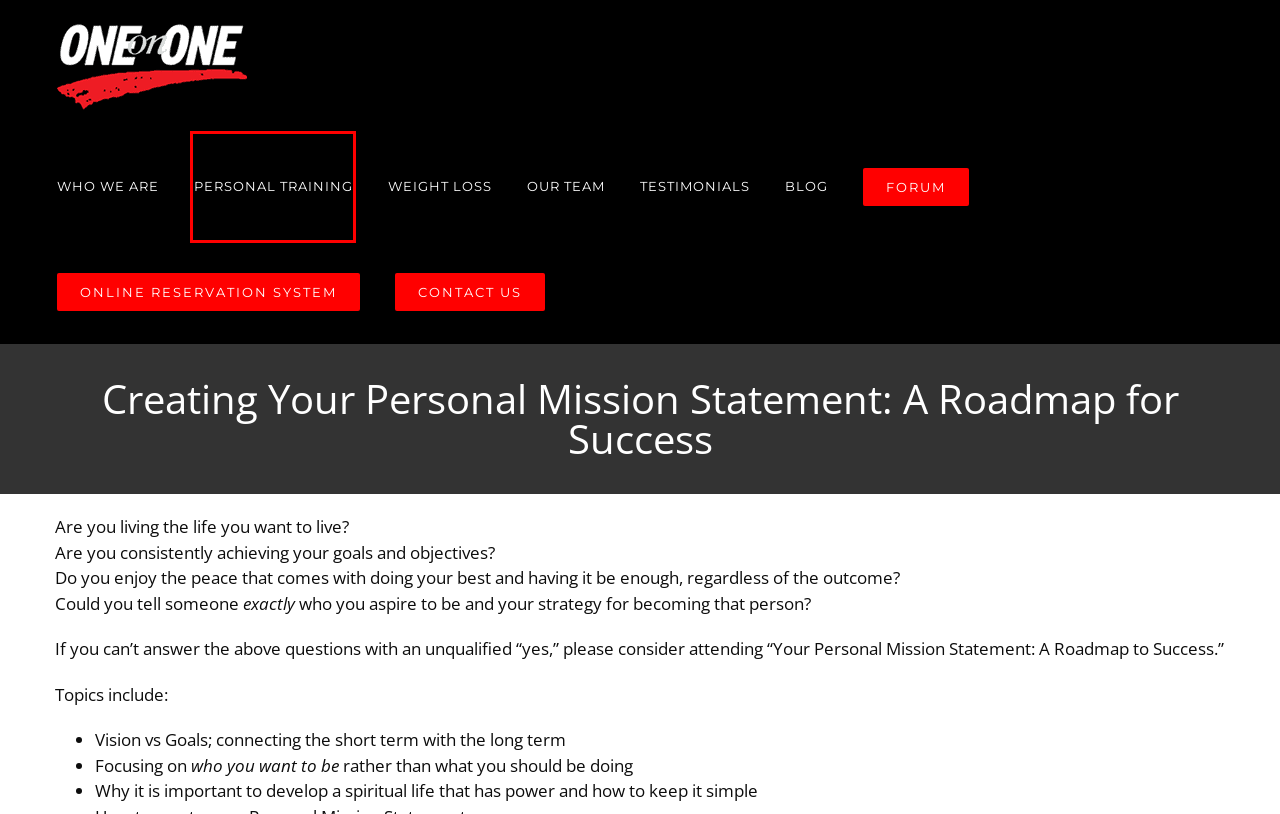Look at the screenshot of a webpage with a red bounding box and select the webpage description that best corresponds to the new page after clicking the element in the red box. Here are the options:
A. Personal Training • Dietitian • State College • One on One Fitness
B. Weight Loss | One on One Fitness, State College Pennsylvania
C. Testimonials • Personal Training • Nutrition | One on One, State College PA
D. Personal Trainers | One on One Fitness, State College PA
E. Healthy Living Blog | One on One Fitness, State College PA
F. Contact Us | One on One Fitness, State College PA
G. Experience | One on One Fitness, State College PA
H. Forum • One on One Fitness

G